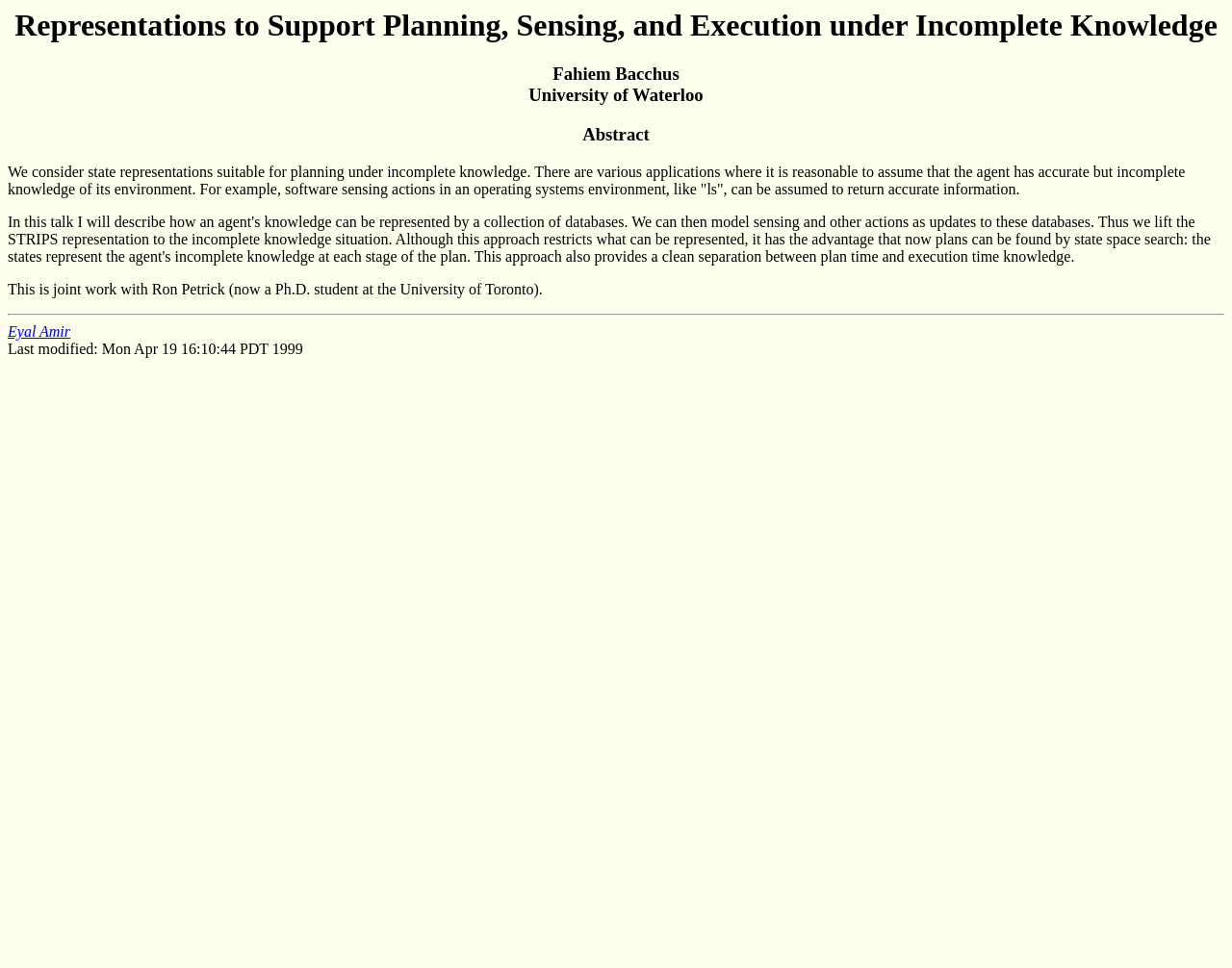What is the main heading displayed on the webpage? Please provide the text.

Representations to Support Planning, Sensing, and Execution under Incomplete Knowledge